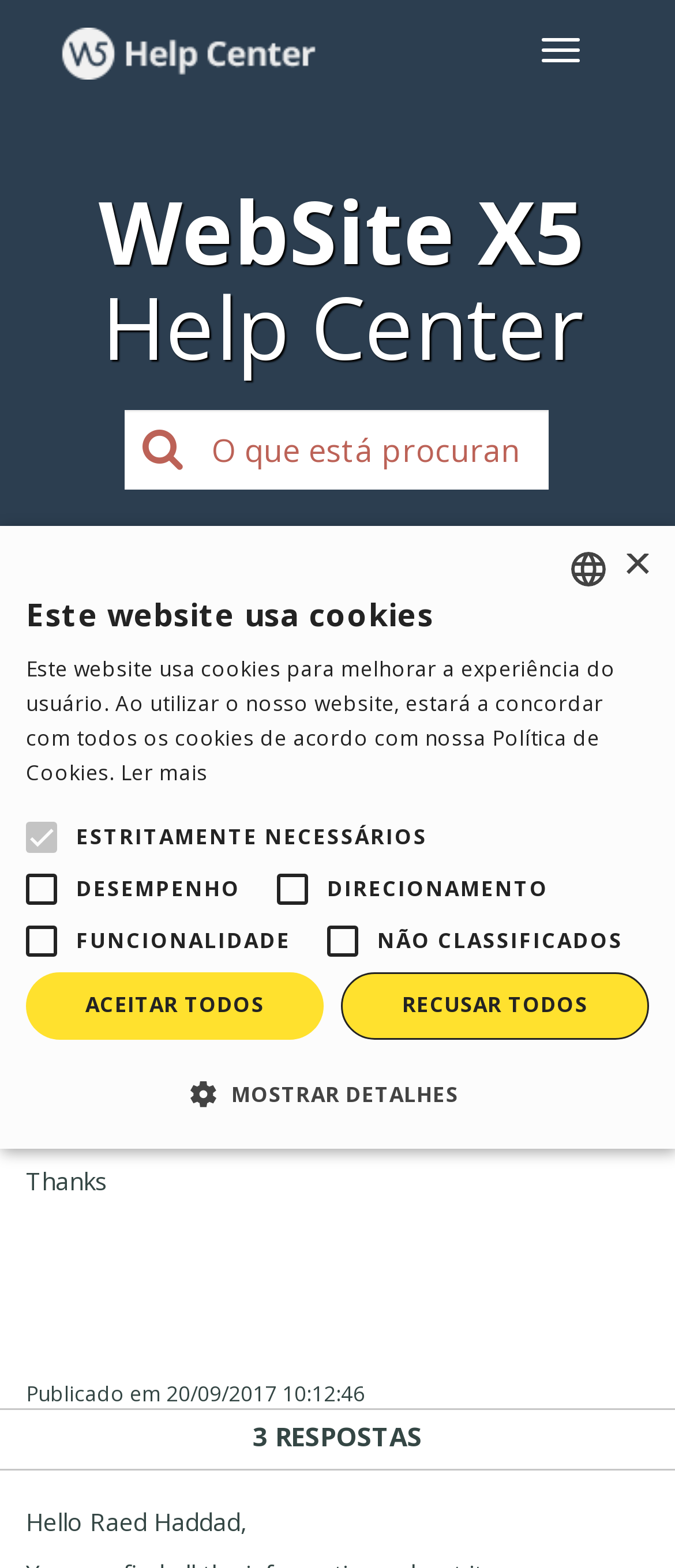Please give a short response to the question using one word or a phrase:
How many responses are there to the question?

3